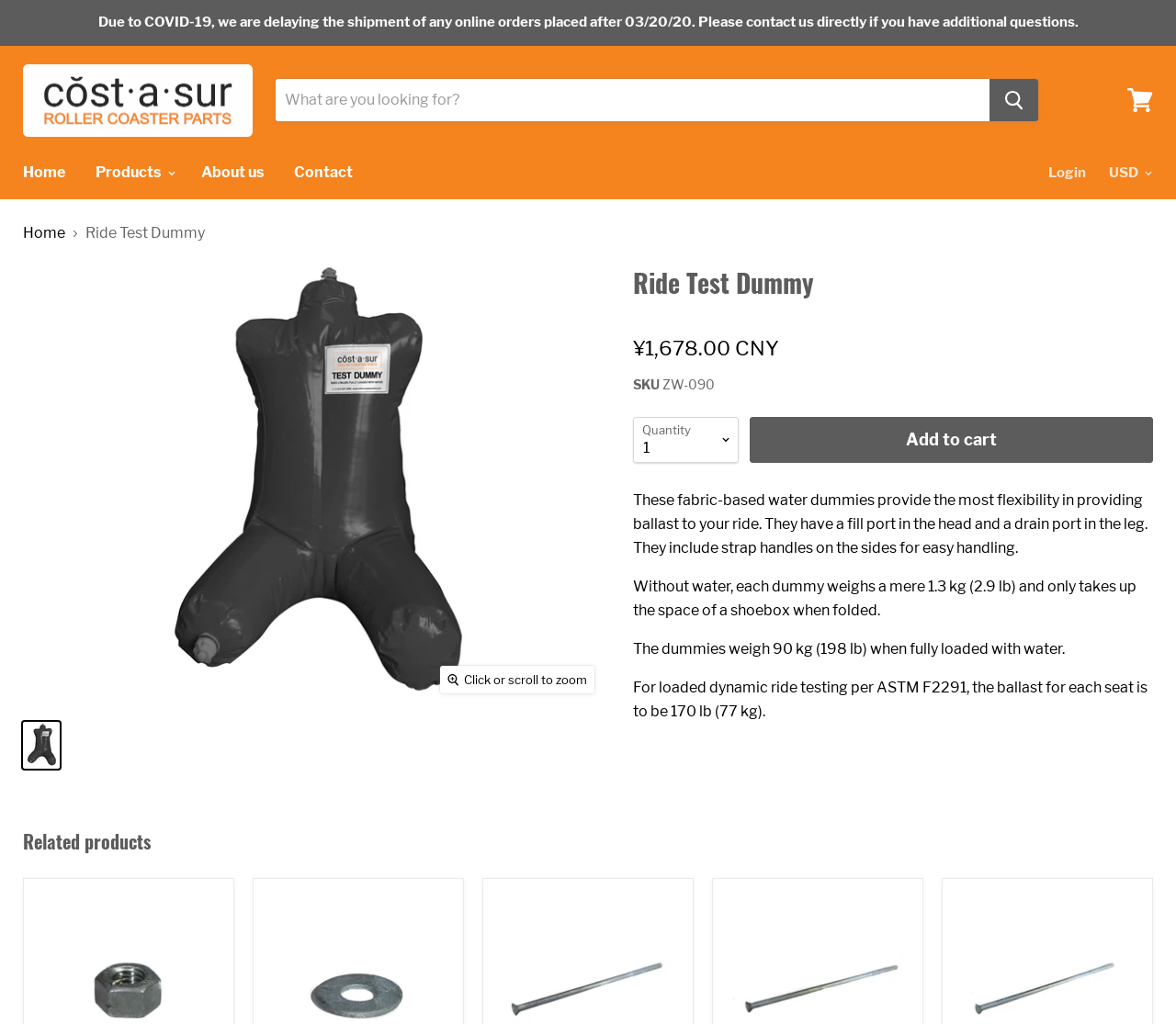Determine the bounding box coordinates for the clickable element to execute this instruction: "Call 1-800-787-6787". Provide the coordinates as four float numbers between 0 and 1, i.e., [left, top, right, bottom].

None